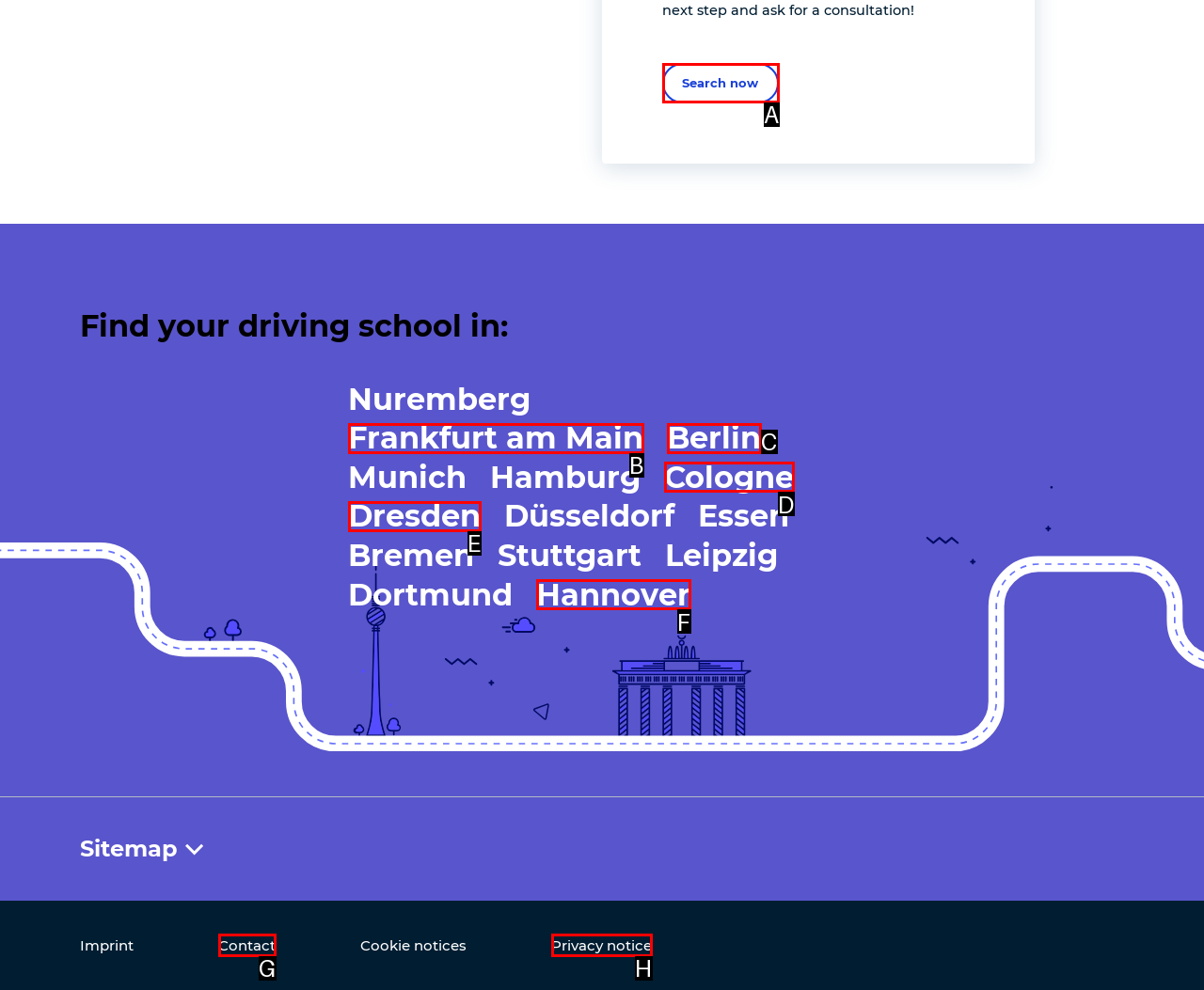Identify the letter of the UI element you need to select to accomplish the task: Search for driving schools.
Respond with the option's letter from the given choices directly.

A